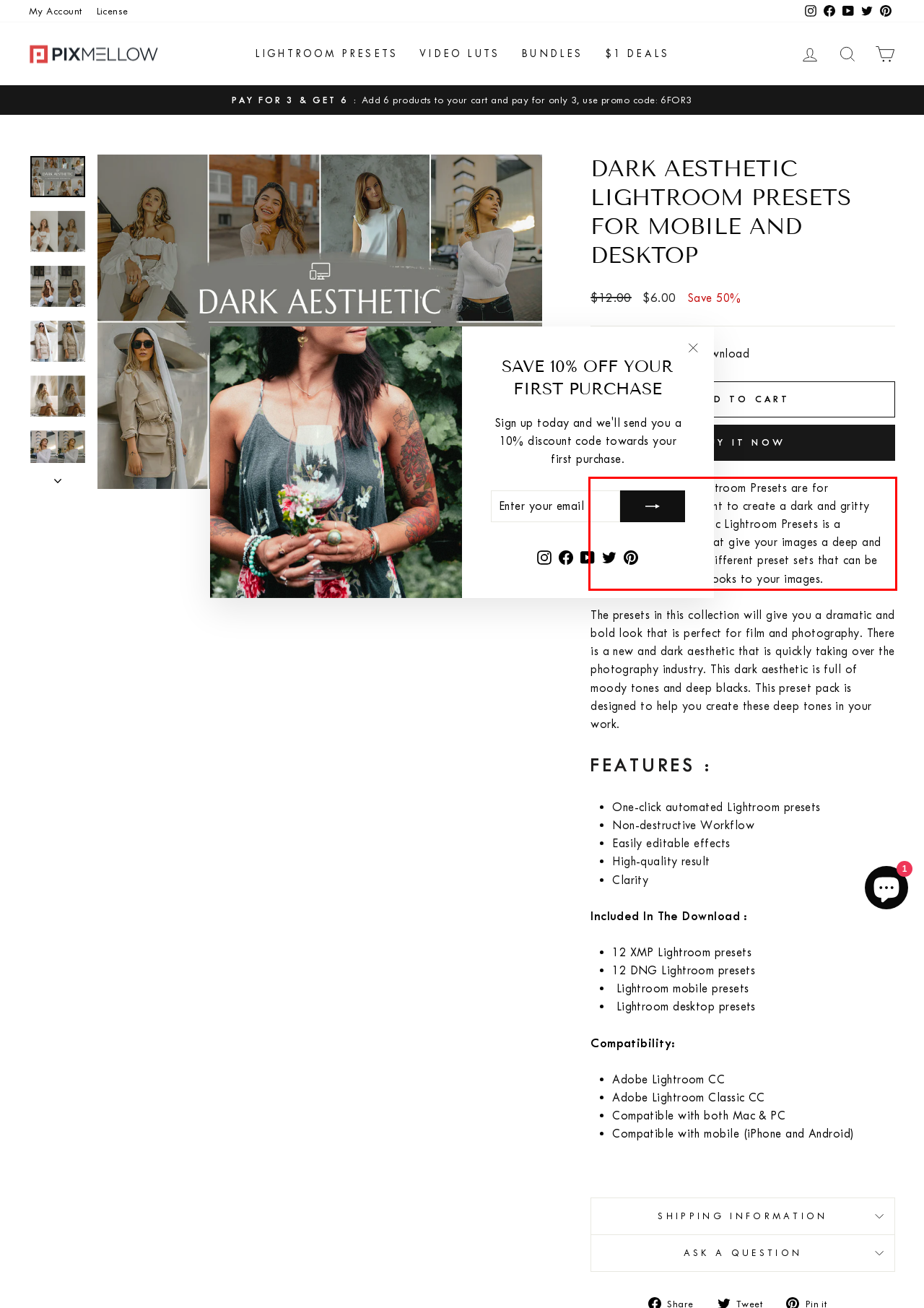Analyze the screenshot of the webpage and extract the text from the UI element that is inside the red bounding box.

The Dark Aesthetic Lightroom Presets are for photographers who want to create a dark and gritty look. The Dark Aesthetic Lightroom Presets is a collection of presets that give your images a deep and dark mood. There are different preset sets that can be used to add different looks to your images.